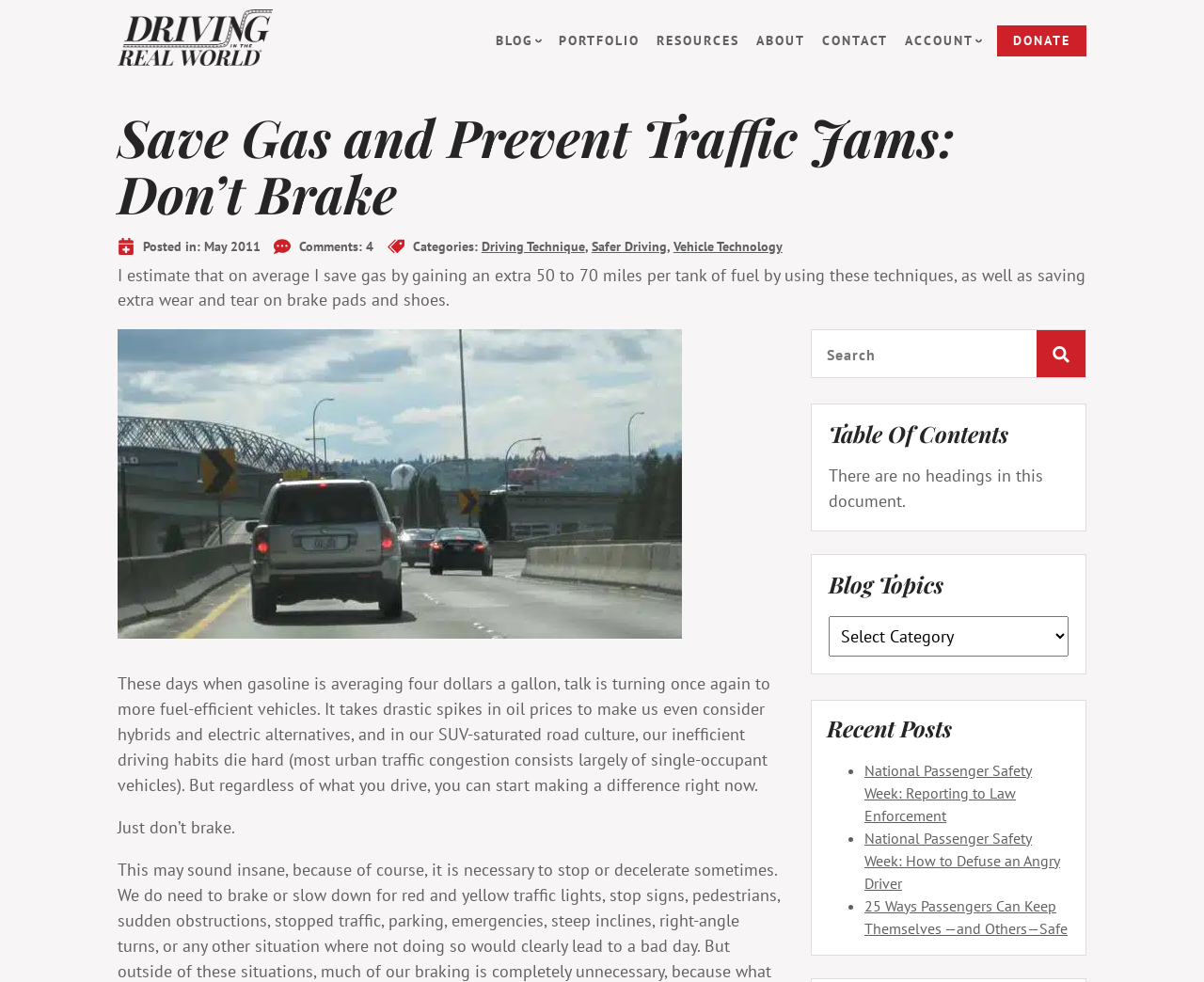Please specify the bounding box coordinates for the clickable region that will help you carry out the instruction: "Search for a topic".

[0.673, 0.335, 0.902, 0.385]